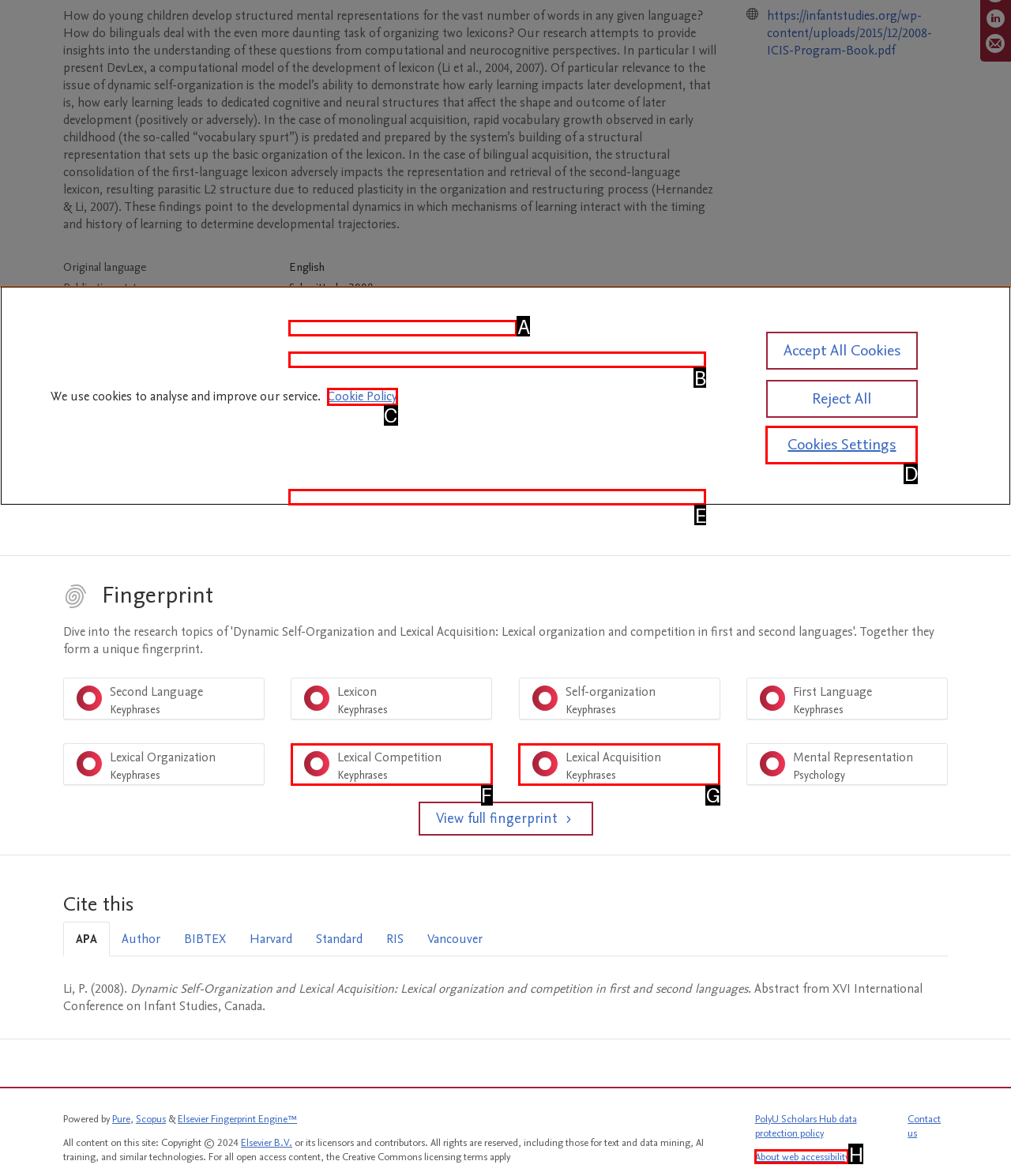Match the following description to a UI element: Lexical Acquisition Keyphrases 100%
Provide the letter of the matching option directly.

G